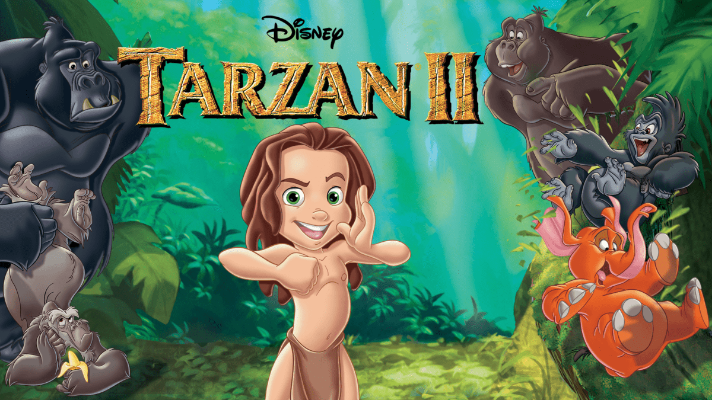Respond to the following question using a concise word or phrase: 
What type of setting is depicted in the background?

jungle